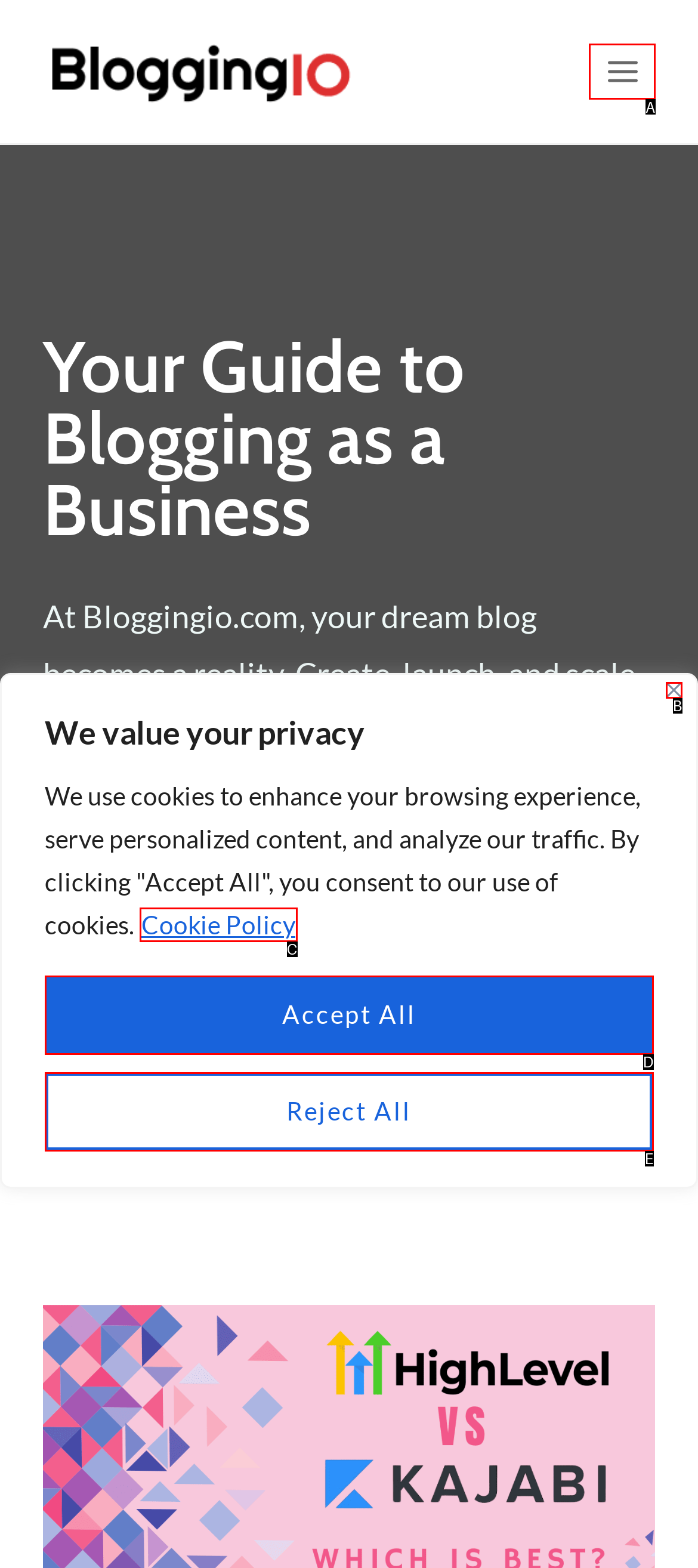Based on the element description: Reject All, choose the HTML element that matches best. Provide the letter of your selected option.

E